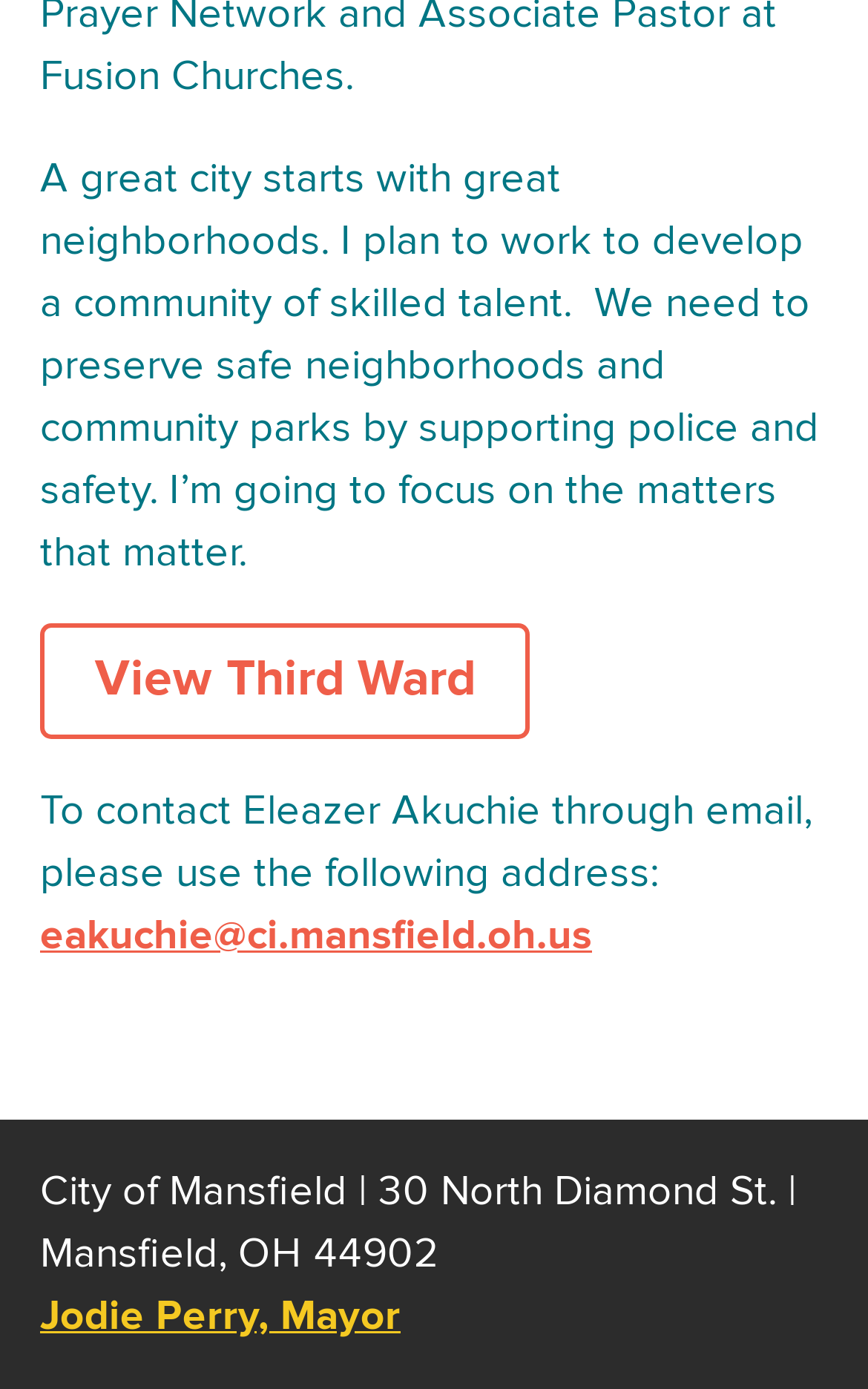Extract the bounding box coordinates of the UI element described by: "Diary". The coordinates should include four float numbers ranging from 0 to 1, e.g., [left, top, right, bottom].

None